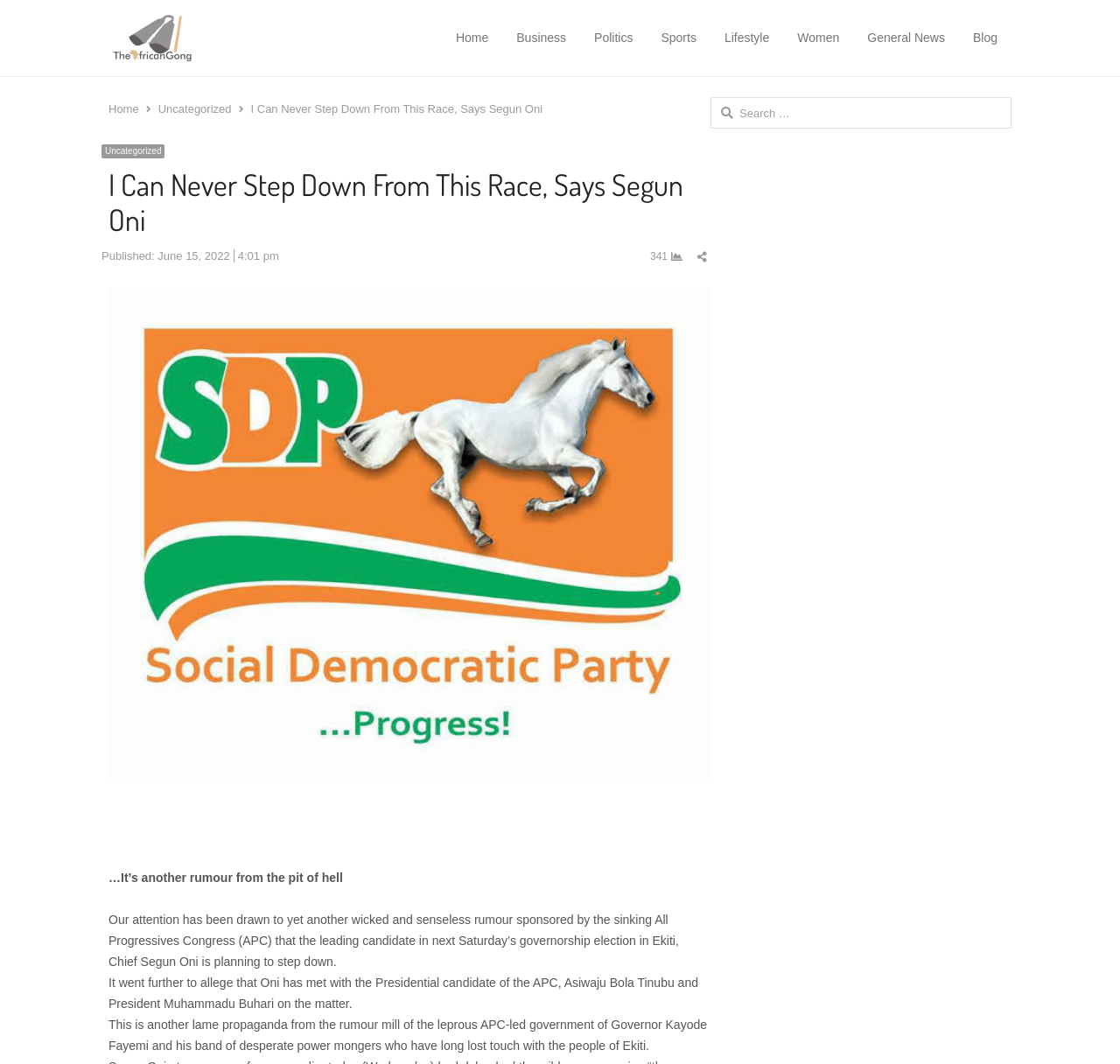Your task is to extract the text of the main heading from the webpage.

I Can Never Step Down From This Race, Says Segun Oni